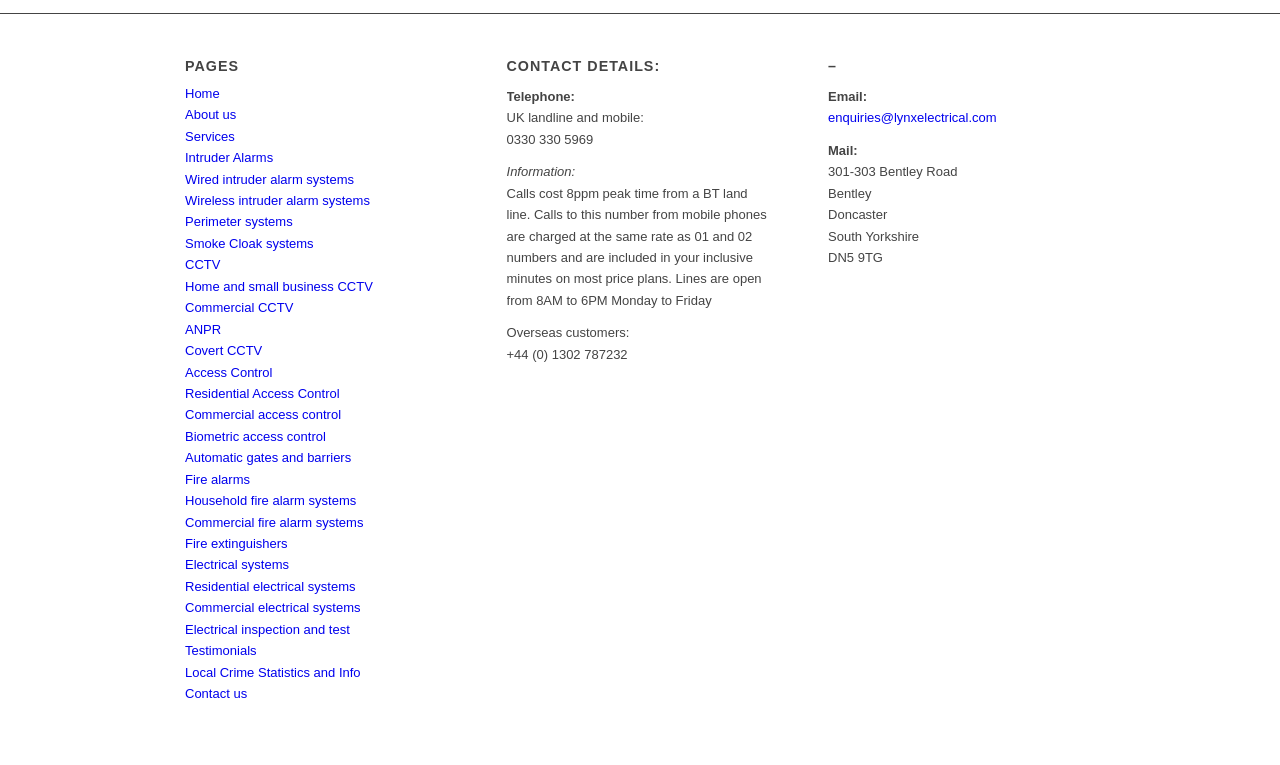Please determine the bounding box coordinates for the UI element described here. Use the format (top-left x, top-left y, bottom-right x, bottom-right y) with values bounded between 0 and 1: Commercial electrical systems

[0.145, 0.785, 0.282, 0.804]